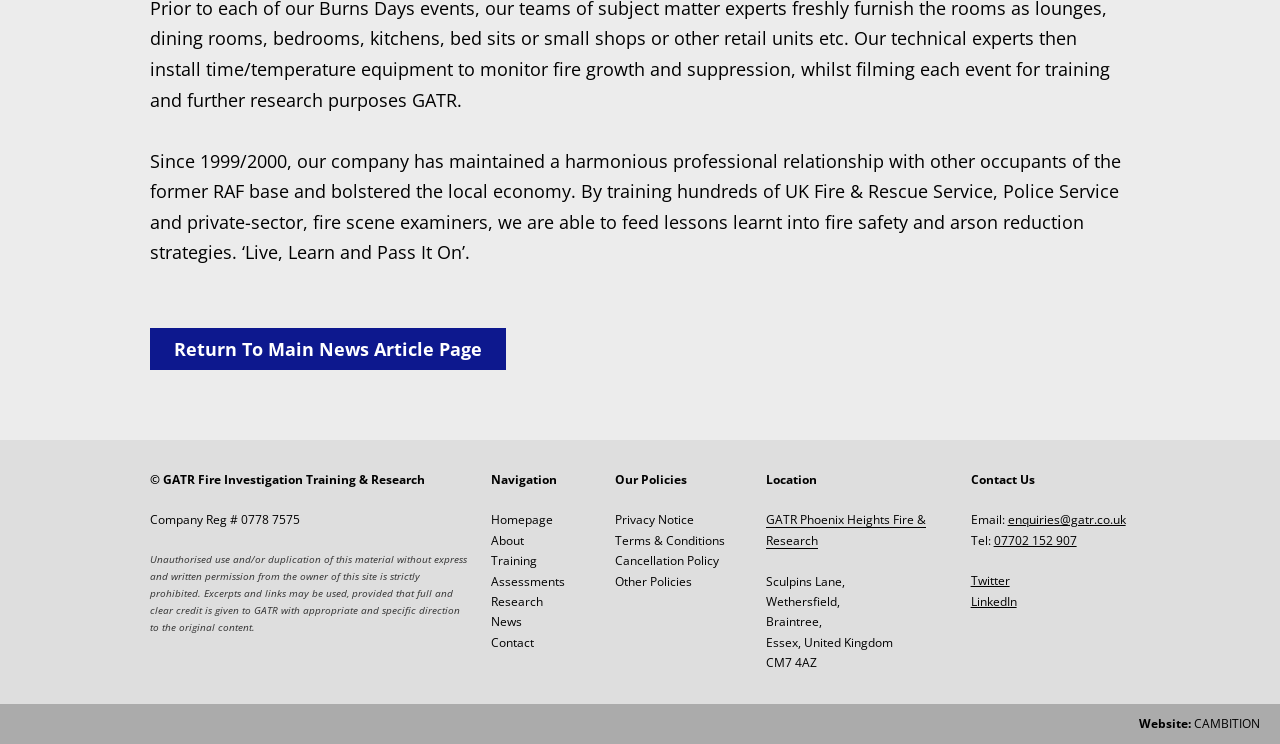Given the description: "Terms & Conditions", determine the bounding box coordinates of the UI element. The coordinates should be formatted as four float numbers between 0 and 1, [left, top, right, bottom].

[0.48, 0.715, 0.566, 0.738]